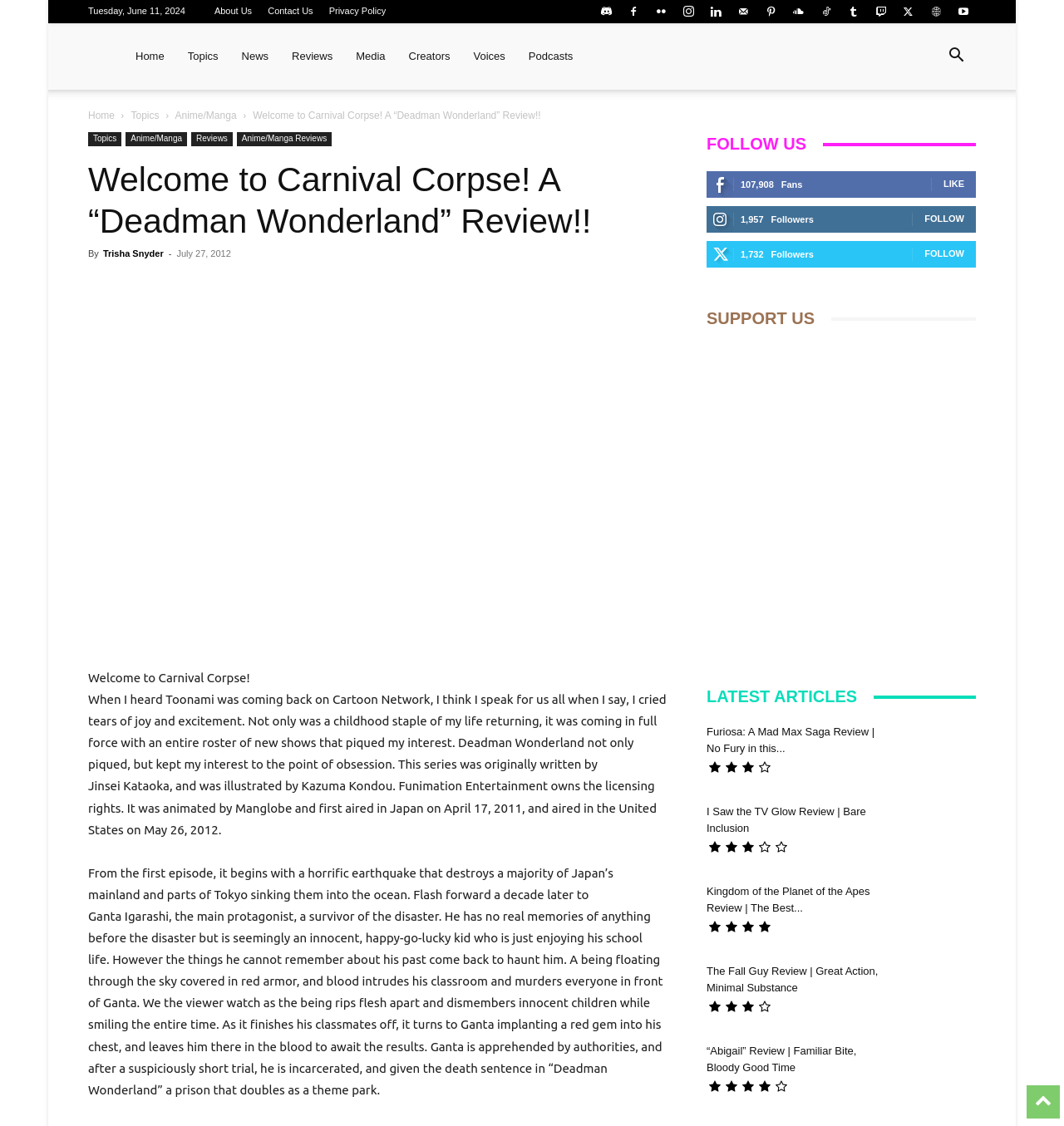Respond with a single word or phrase to the following question:
What is the date of the article?

July 27, 2012